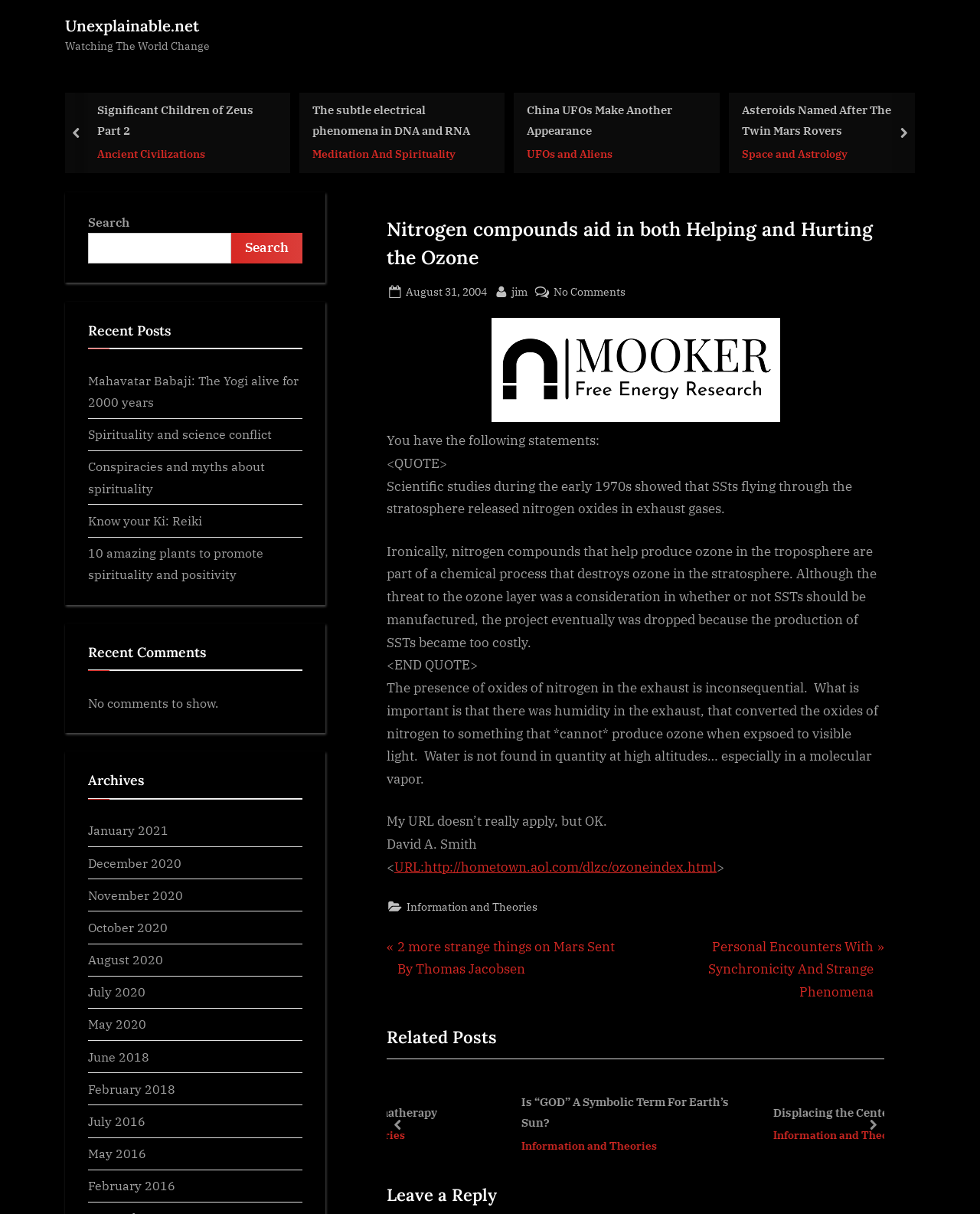Please locate the bounding box coordinates for the element that should be clicked to achieve the following instruction: "Leave a reply". Ensure the coordinates are given as four float numbers between 0 and 1, i.e., [left, top, right, bottom].

[0.395, 0.974, 0.902, 0.995]